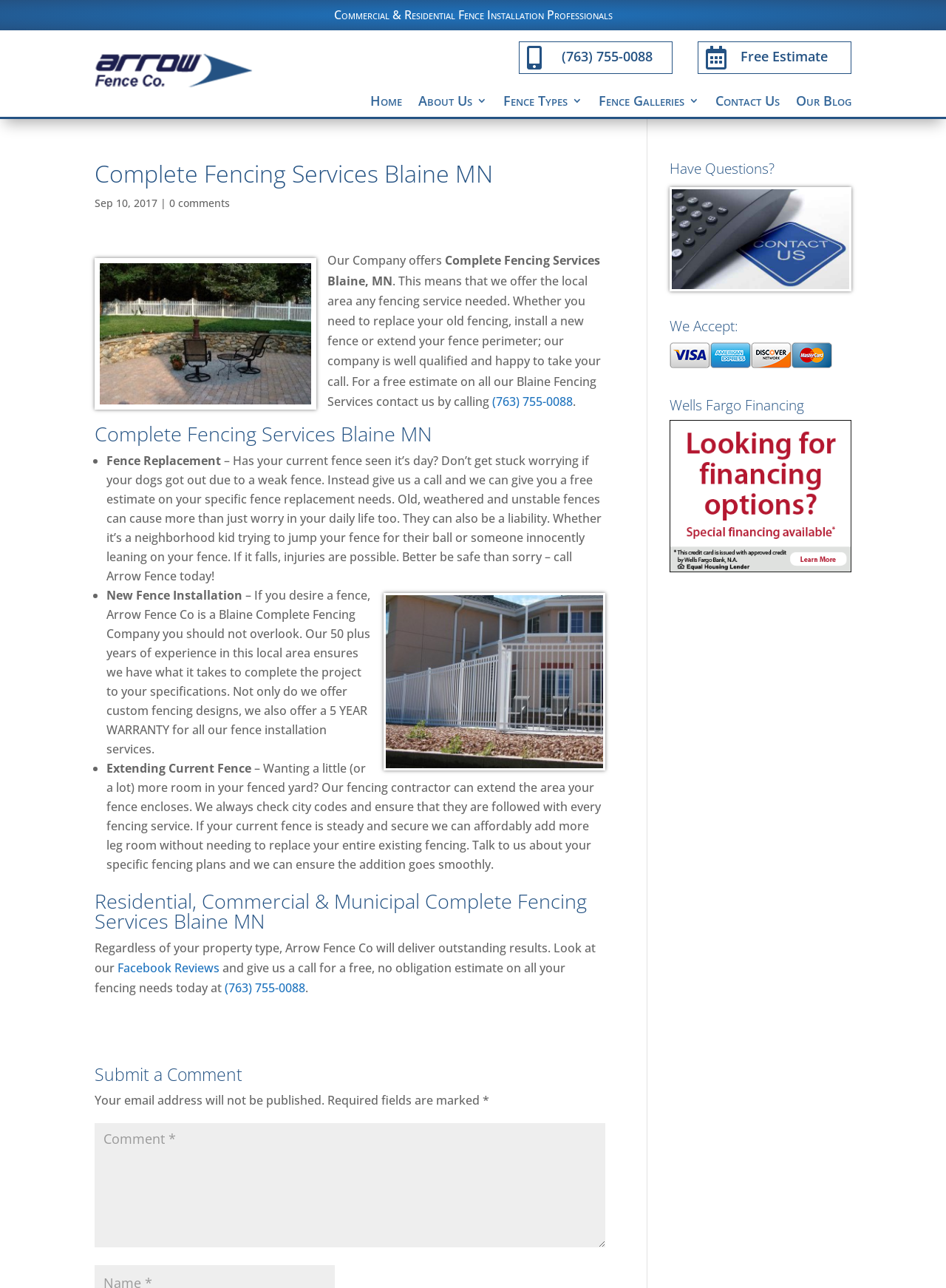Identify the bounding box coordinates for the element that needs to be clicked to fulfill this instruction: "Call the phone number for a free estimate". Provide the coordinates in the format of four float numbers between 0 and 1: [left, top, right, bottom].

[0.594, 0.037, 0.69, 0.051]